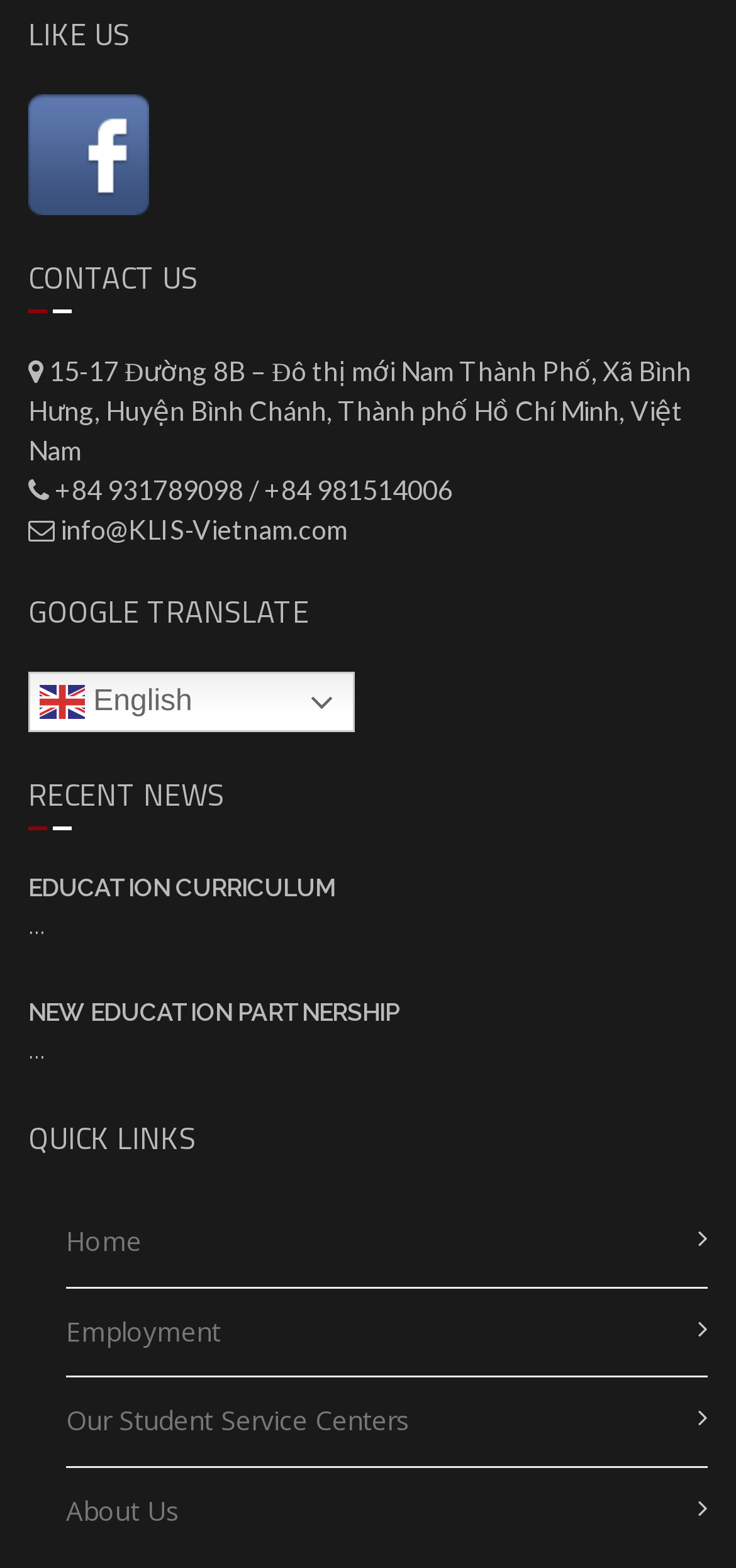What is the company's Facebook page?
Please provide a comprehensive answer to the question based on the webpage screenshot.

The company's Facebook page can be found by clicking on the 'Facebook' link, which is accompanied by a Facebook icon, located at the top of the page.